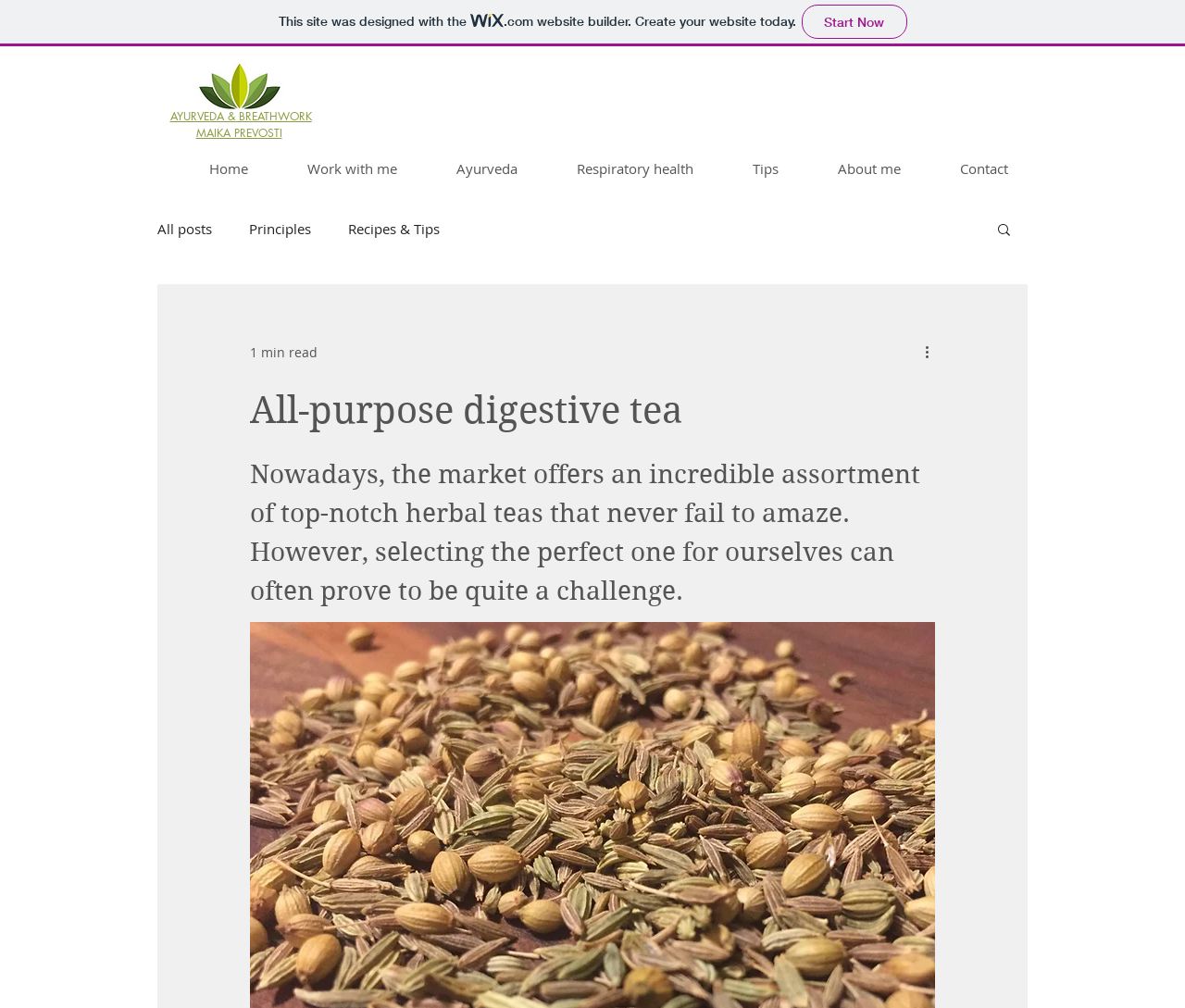Locate the bounding box coordinates of the region to be clicked to comply with the following instruction: "Search for something". The coordinates must be four float numbers between 0 and 1, in the form [left, top, right, bottom].

[0.84, 0.219, 0.855, 0.239]